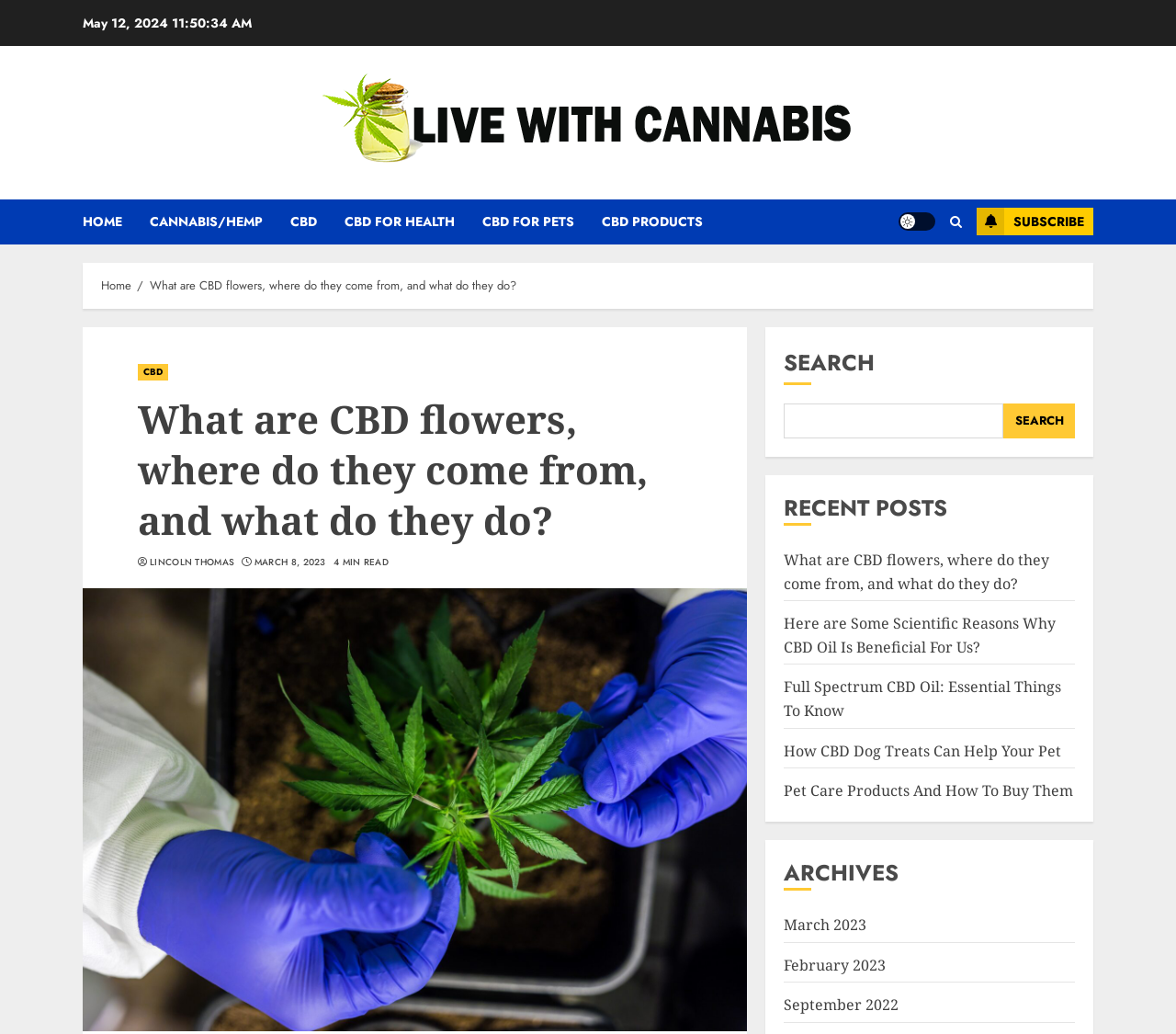Locate the bounding box coordinates of the clickable region necessary to complete the following instruction: "Follow PixlParade on Twitter". Provide the coordinates in the format of four float numbers between 0 and 1, i.e., [left, top, right, bottom].

None